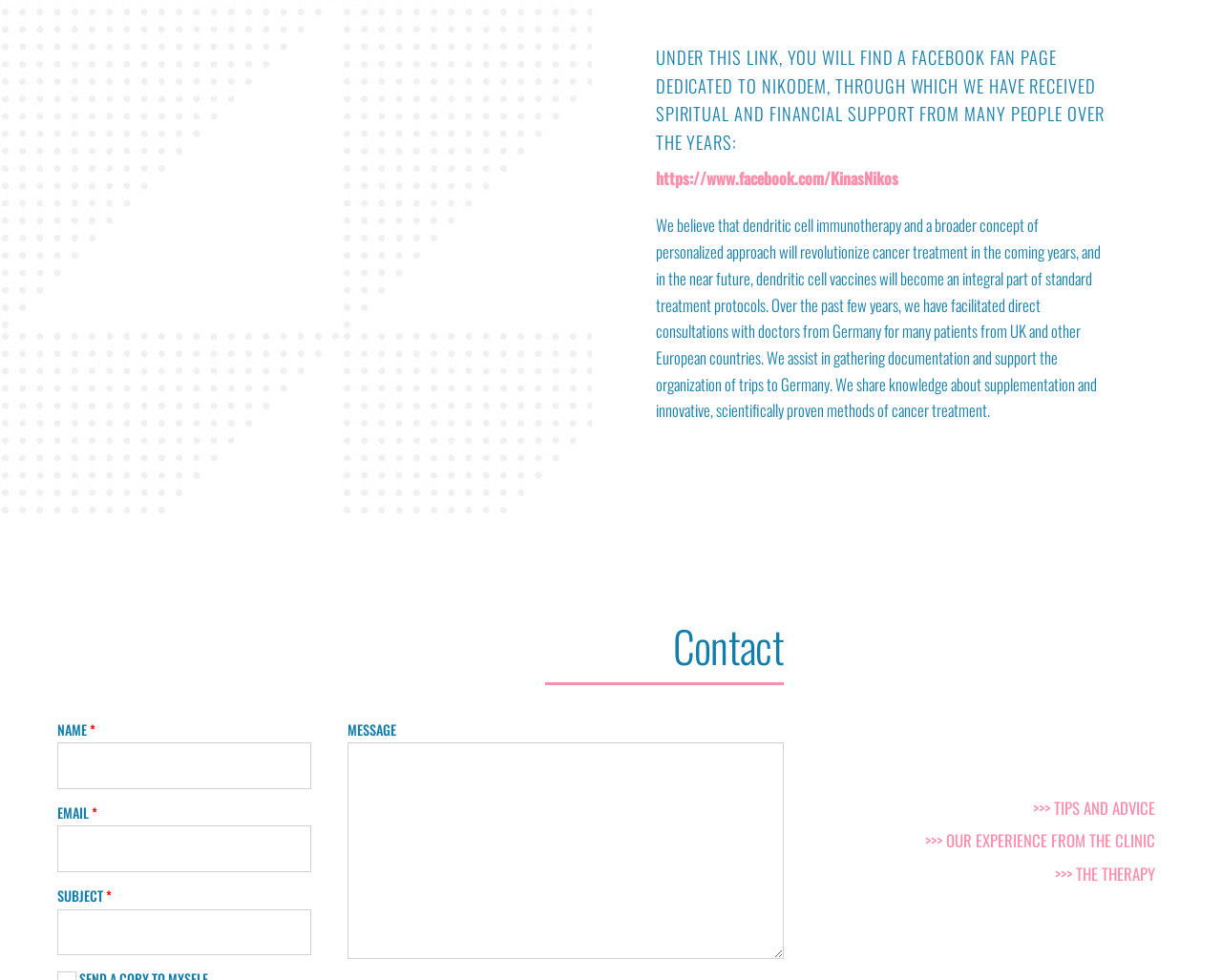Please find the bounding box coordinates for the clickable element needed to perform this instruction: "enter your name".

[0.047, 0.758, 0.255, 0.805]